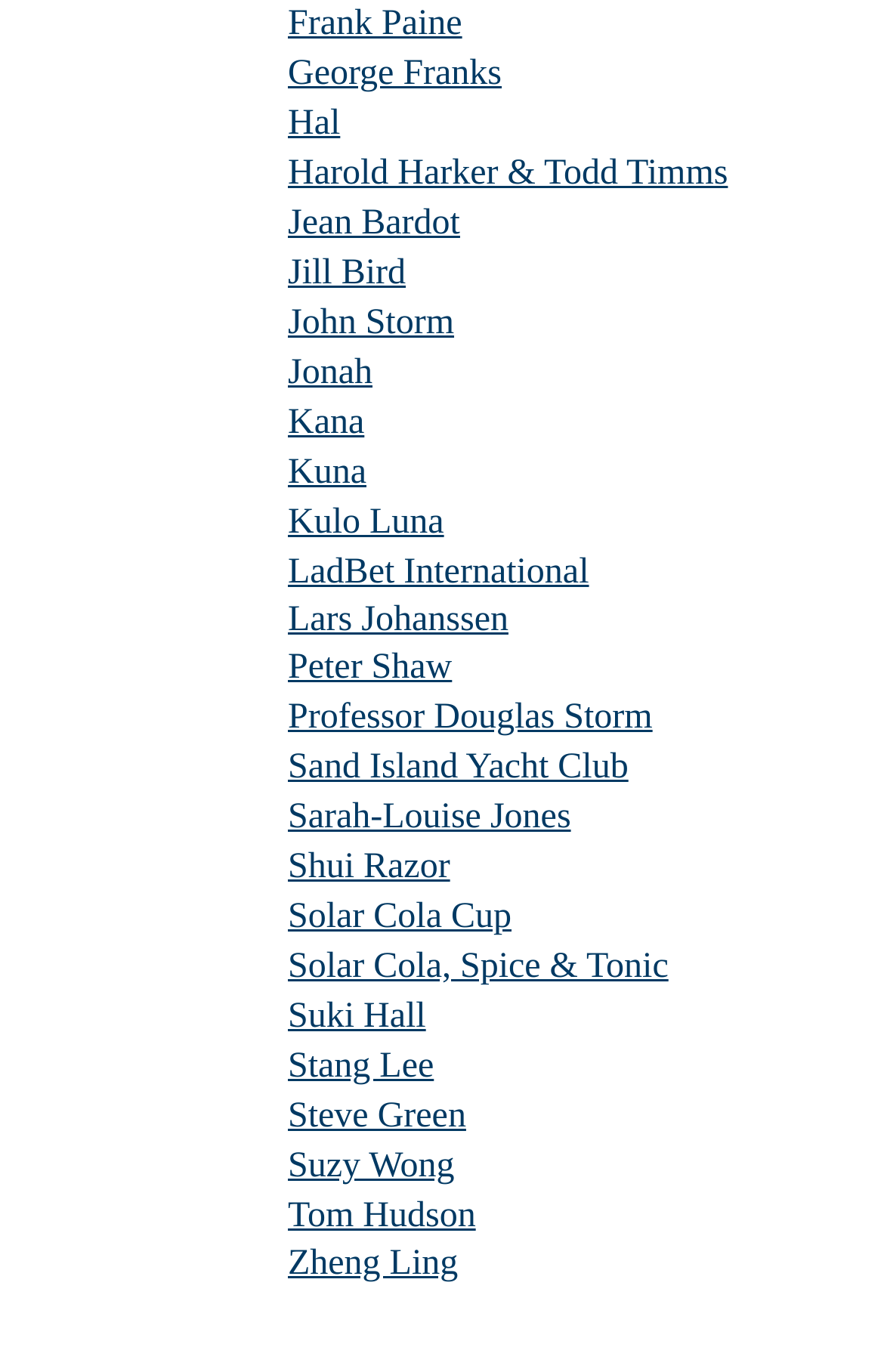Show the bounding box coordinates of the region that should be clicked to follow the instruction: "go to Hal's page."

[0.326, 0.078, 0.385, 0.104]